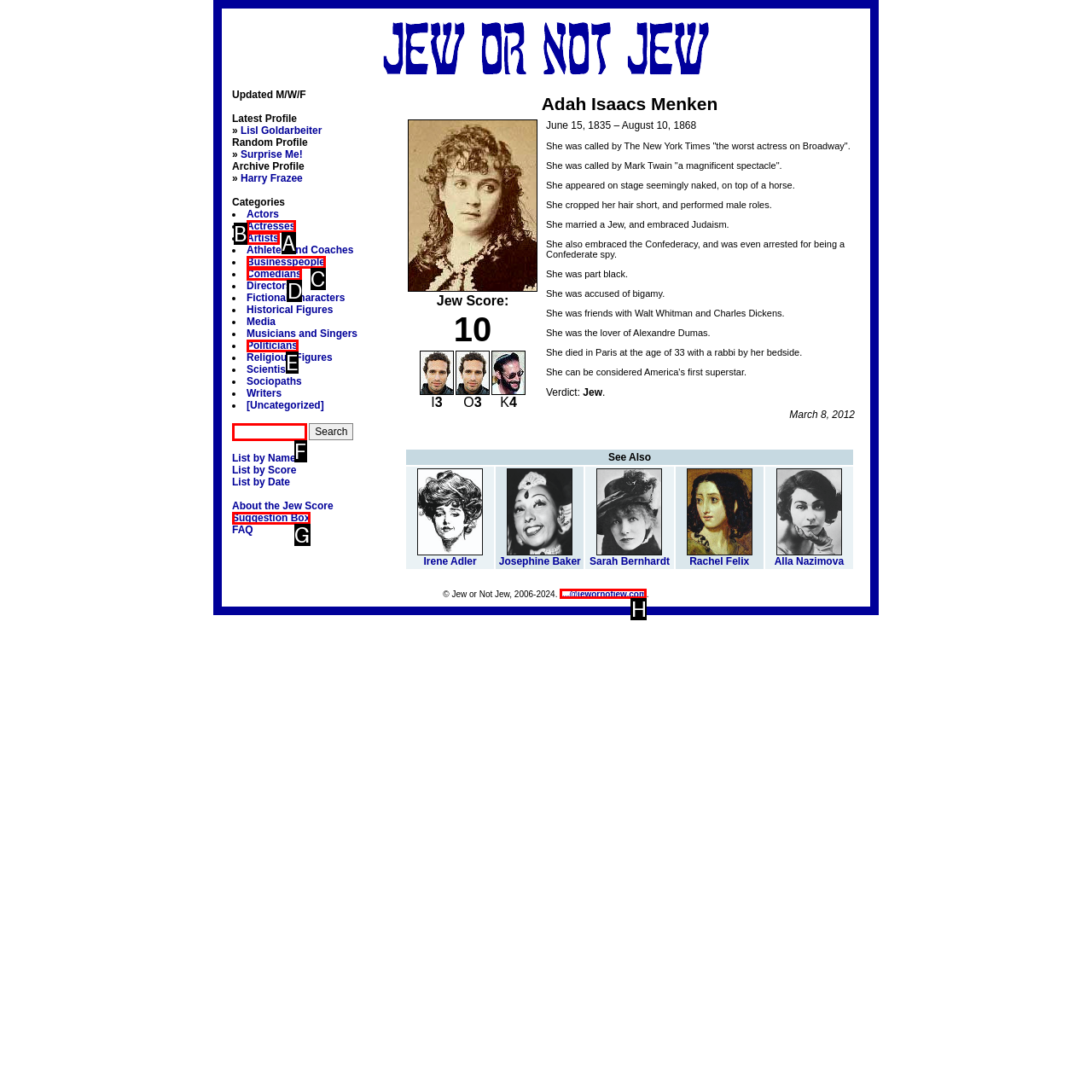Given the description: parent_node: Updated M/W/F name="SEARCH"
Identify the letter of the matching UI element from the options.

F